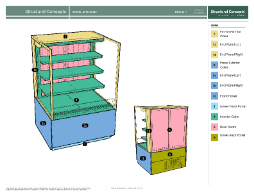Detail every aspect of the image in your description.

The image presents a colorful and detailed technical drawing of a modular display cart. It showcases two perspectives of the cart—one larger view on the left and a smaller version on the right. The cart features a structure with multiple shelves and a lower storage section, highlighted in distinct colors for easy identification. The drawing includes annotated numbers that correspond to various components, helping to illustrate the cart's design features. To the right of the image, a legend provides a key to the different materials and components used, each marked by specific colors. This visual serves as a comprehensive guide for understanding the construction and design of the display cart, making it a valuable resource for users interested in its specifications and assembly.